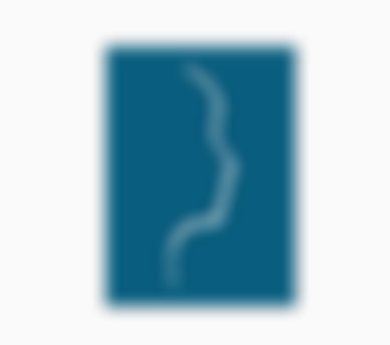Answer this question in one word or a short phrase: How many locations does the clinic serve?

three